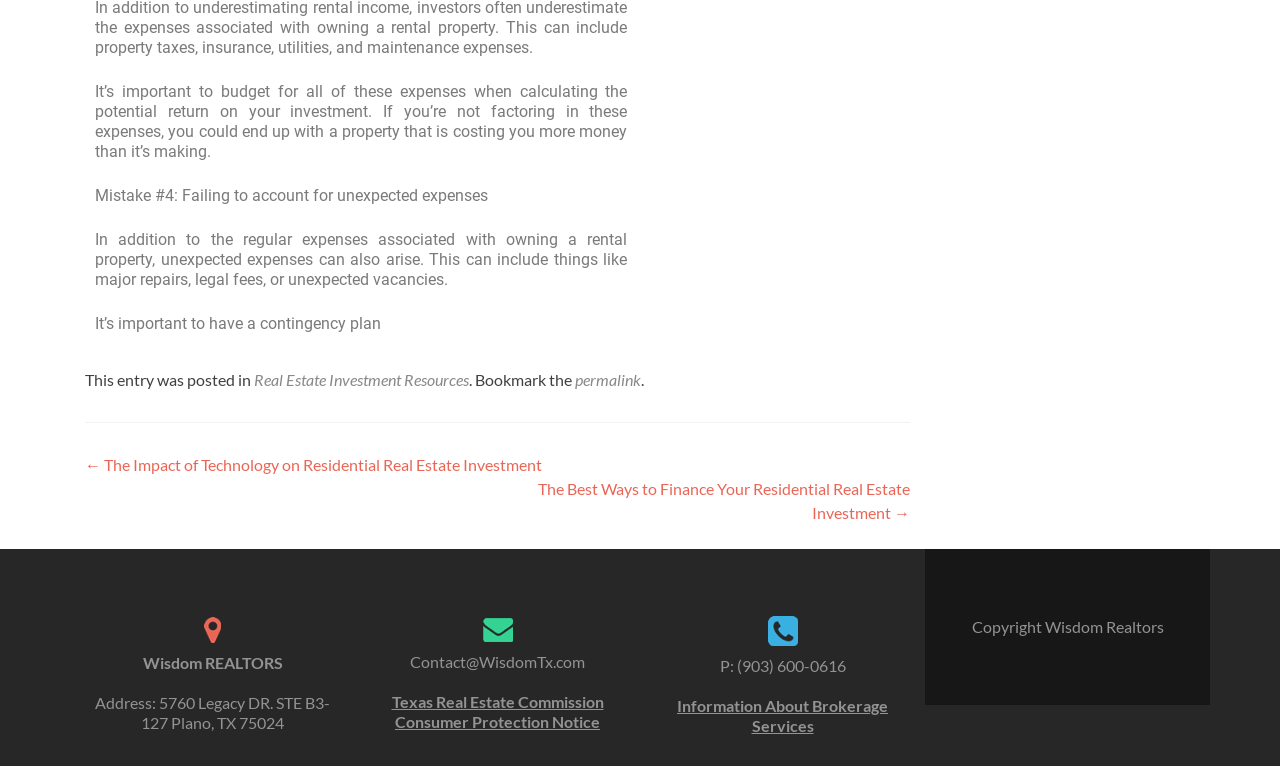Provide a one-word or short-phrase response to the question:
What is the purpose of having a contingency plan?

To prepare for unexpected expenses